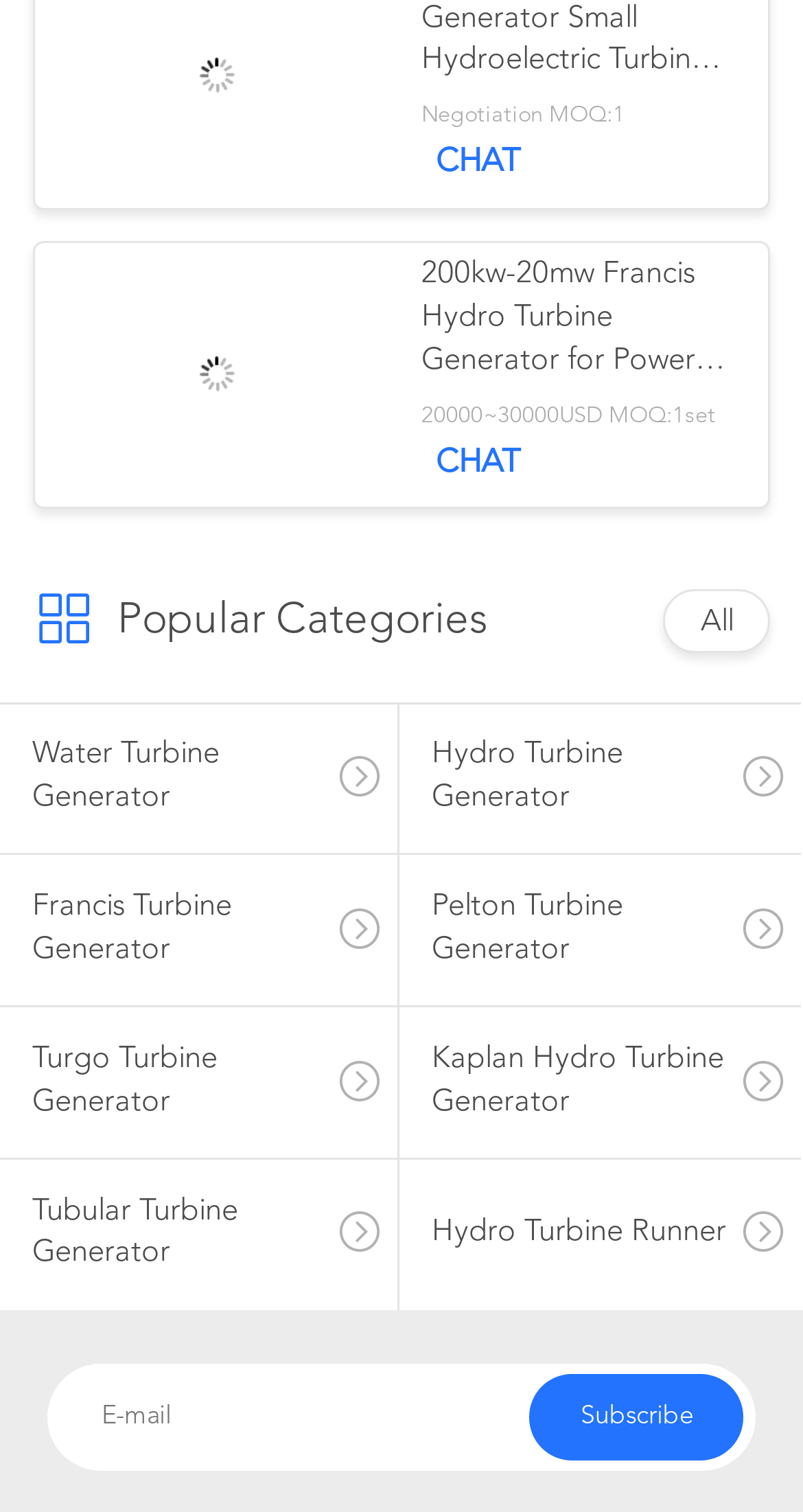Please identify the coordinates of the bounding box for the clickable region that will accomplish this instruction: "Browse Water Turbine Generator products".

[0.0, 0.466, 0.495, 0.565]